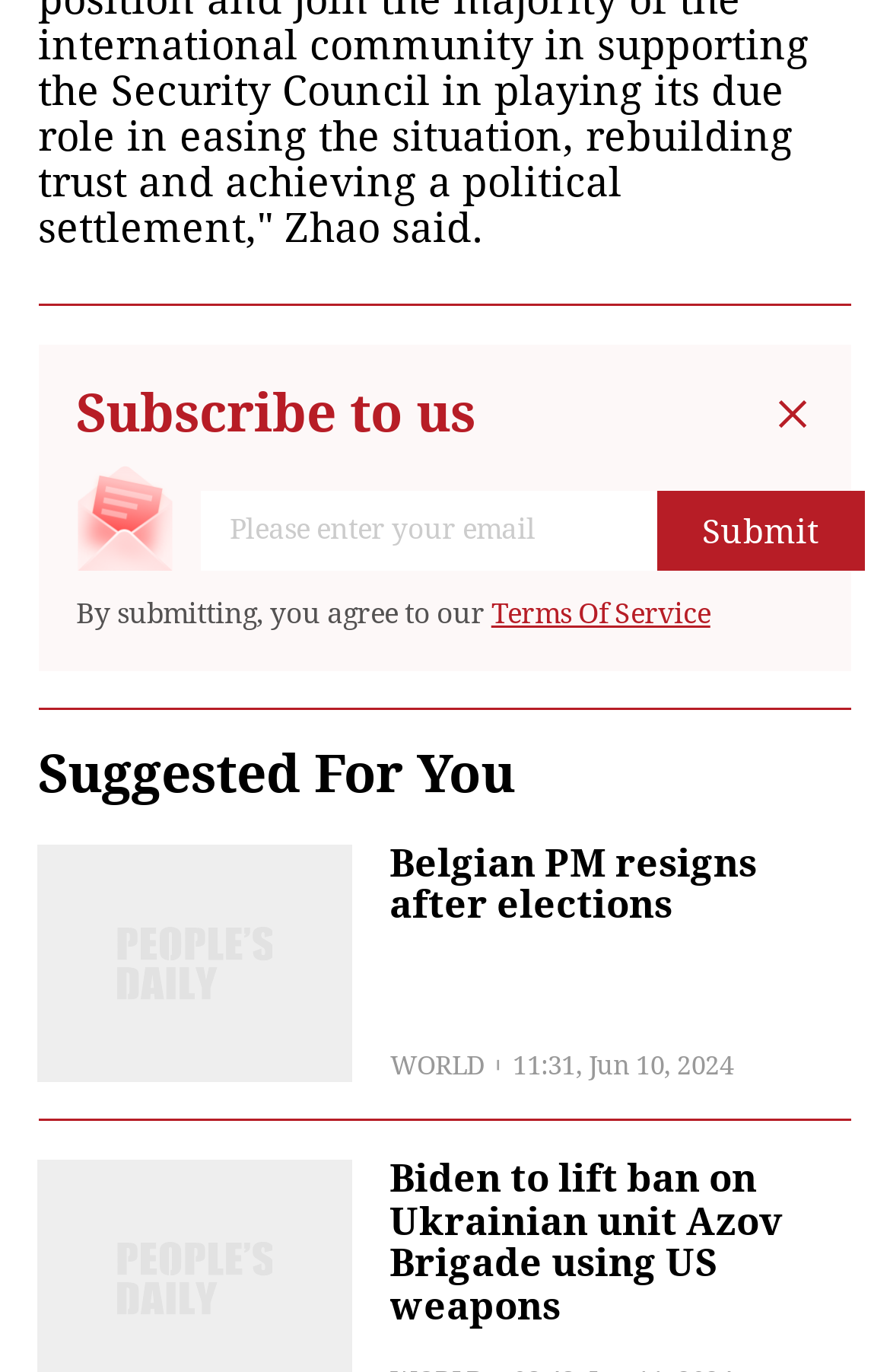What happens when the user submits their email?
Based on the content of the image, thoroughly explain and answer the question.

When the user submits their email, they agree to the website's Terms Of Service, as indicated by the text 'By submitting, you agree to our Terms Of Service' below the submit button.